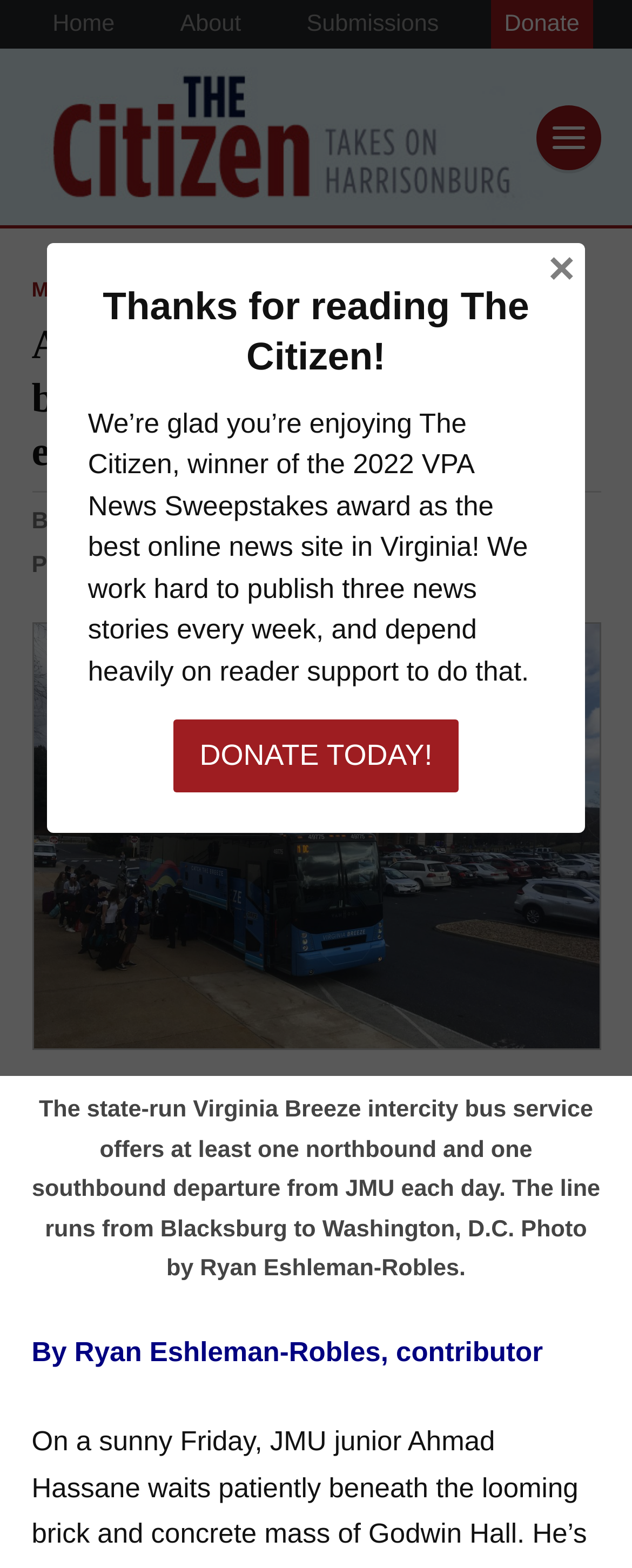Determine the bounding box coordinates of the clickable region to follow the instruction: "Go to ABOUT US page".

None